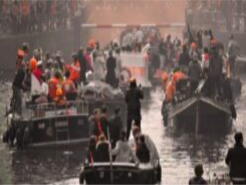Give a detailed account of the visual content in the image.

The image captures a vibrant gathering on the water, where numerous boats are filled with people, many wearing bright orange attire, likely indicating a festive or celebratory occasion. The scene is lively, with people on the boats actively engaging with each other, some holding banners or flags. The background suggests a bustling atmosphere, with crowds lining the banks, adding to the sense of community and excitement. This gathering appears to be part of an event related to boating safety or awareness, as indicated by the associated text, "Who is Responsible for Preventing a Boat Collision?" The image embodies the spirit of togetherness and the importance of safety on the water, showcasing the communal effort in enjoying and safeguarding the boating experience.